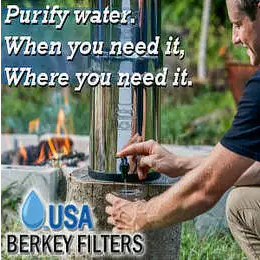Elaborate on the elements present in the image.

The image promotes USA Berkey Filters, showcasing a person using a water purification system. The filter is positioned on a log, with a campfire in the background, emphasizing its utility in outdoor or emergency situations. Accompanying the image is the compelling tagline: "Purify water. When you need it, Where you need it." This highlights the product's practicality and reliability in ensuring access to clean drinking water, particularly in scenarios where traditional sources may be compromised. The logo for USA Berkey Filters is prominently displayed, reinforcing brand recognition.